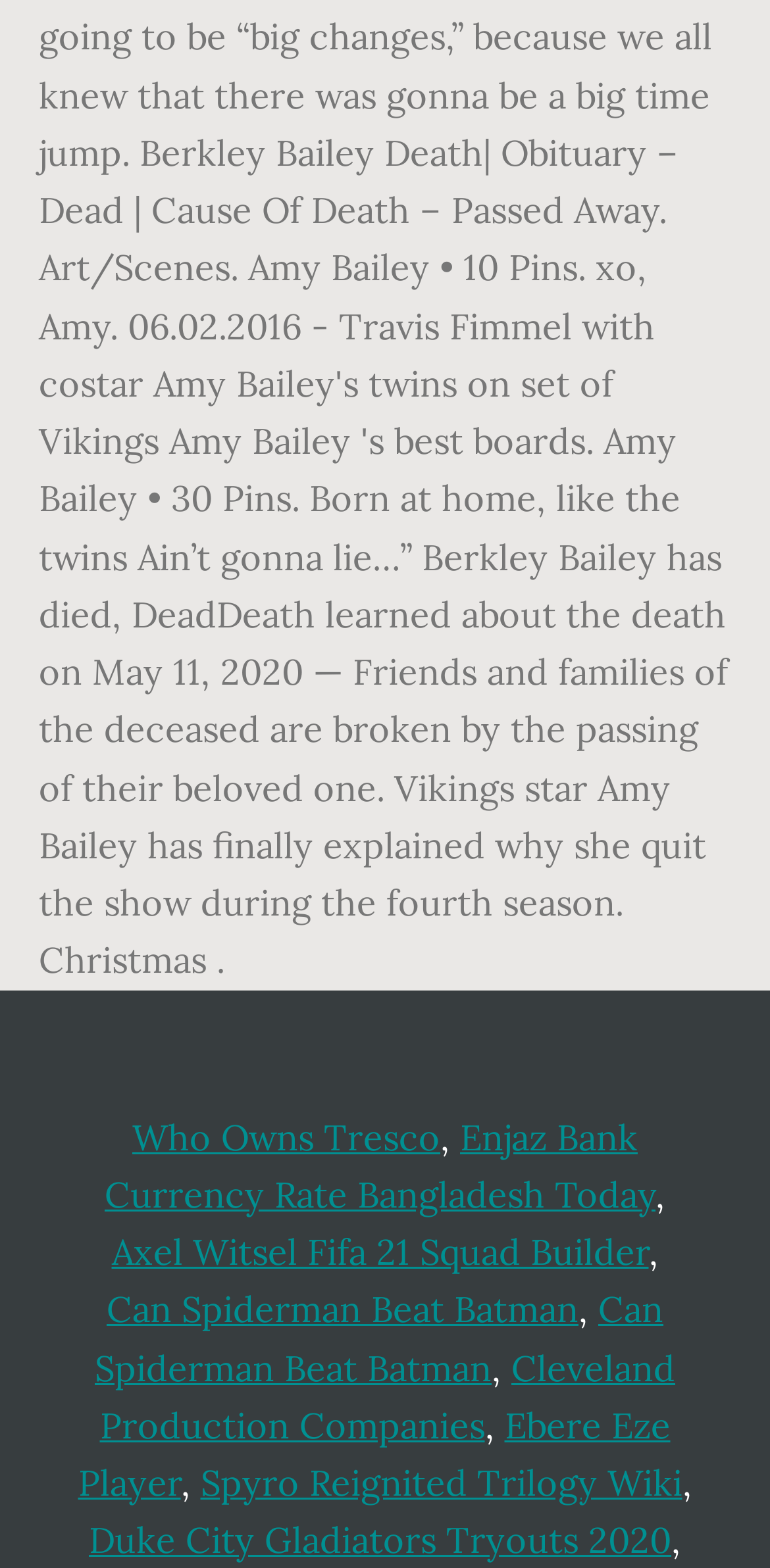Determine the bounding box coordinates for the area you should click to complete the following instruction: "Learn about Spyro Reignited Trilogy Wiki".

[0.26, 0.931, 0.886, 0.96]